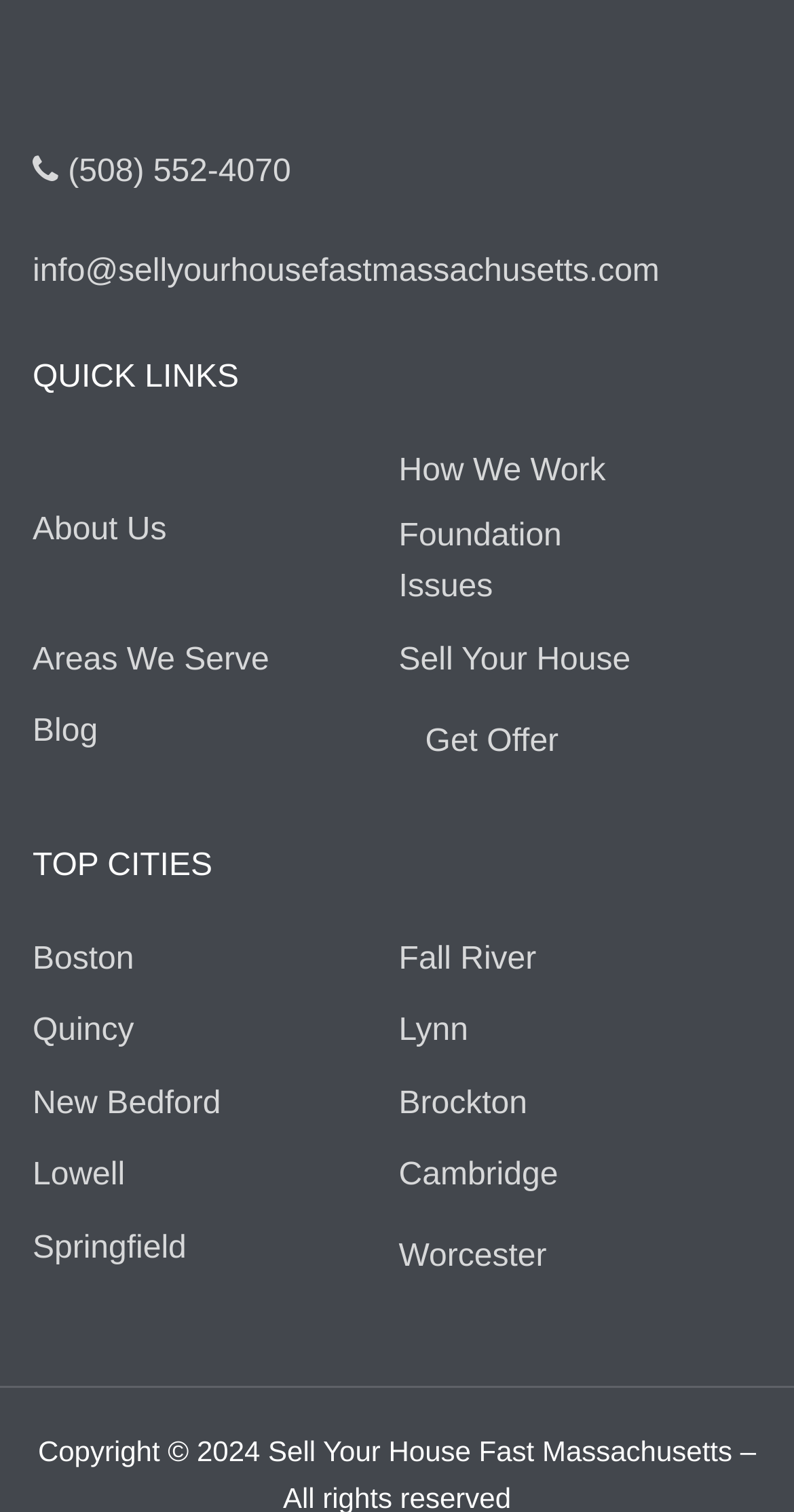Provide the bounding box coordinates of the HTML element this sentence describes: "Cambridge". The bounding box coordinates consist of four float numbers between 0 and 1, i.e., [left, top, right, bottom].

[0.502, 0.761, 0.952, 0.795]